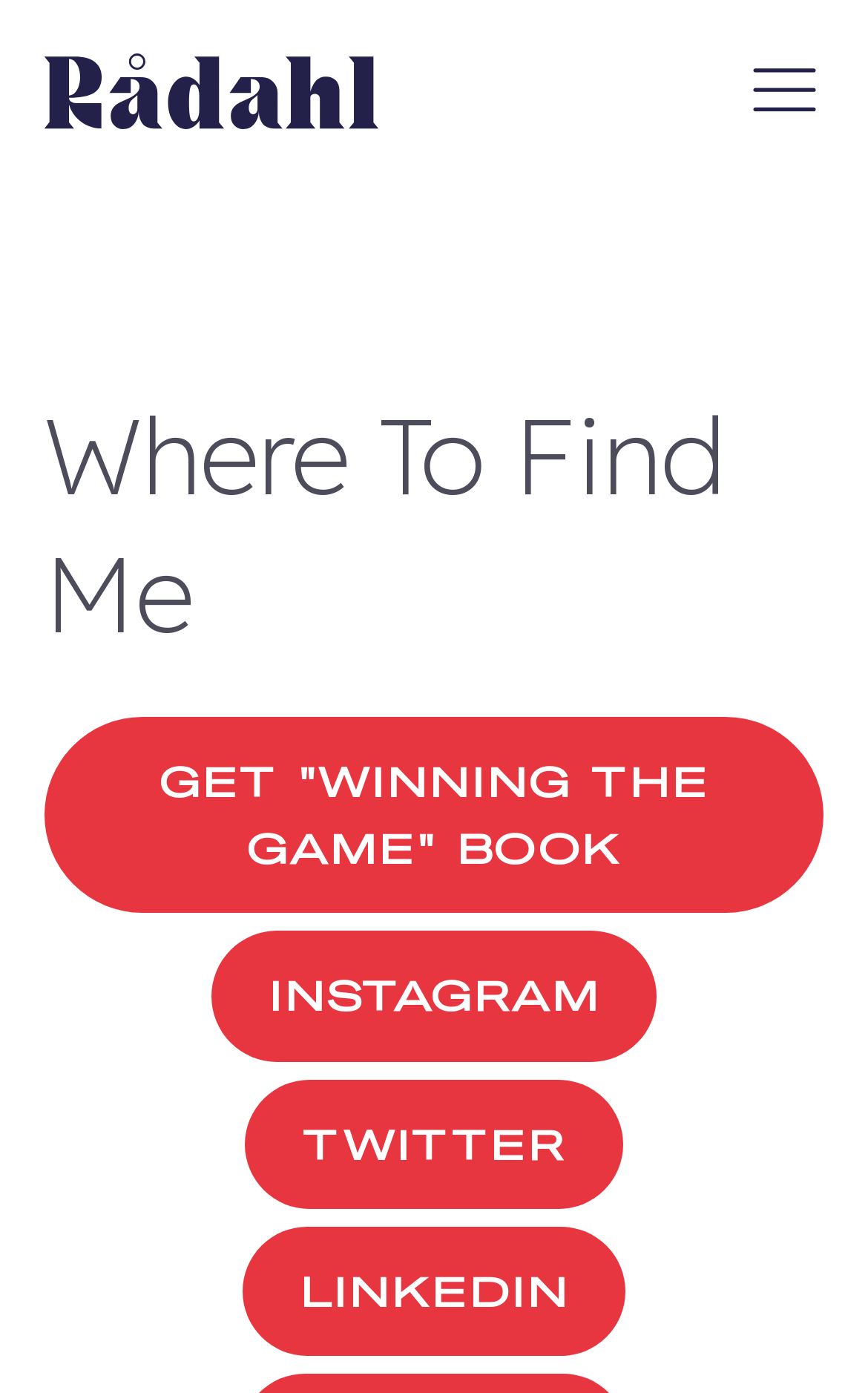Based on the element description Get "Winning The Game" book, identify the bounding box of the UI element in the given webpage screenshot. The coordinates should be in the format (top-left x, top-left y, bottom-right x, bottom-right y) and must be between 0 and 1.

[0.051, 0.515, 0.949, 0.656]